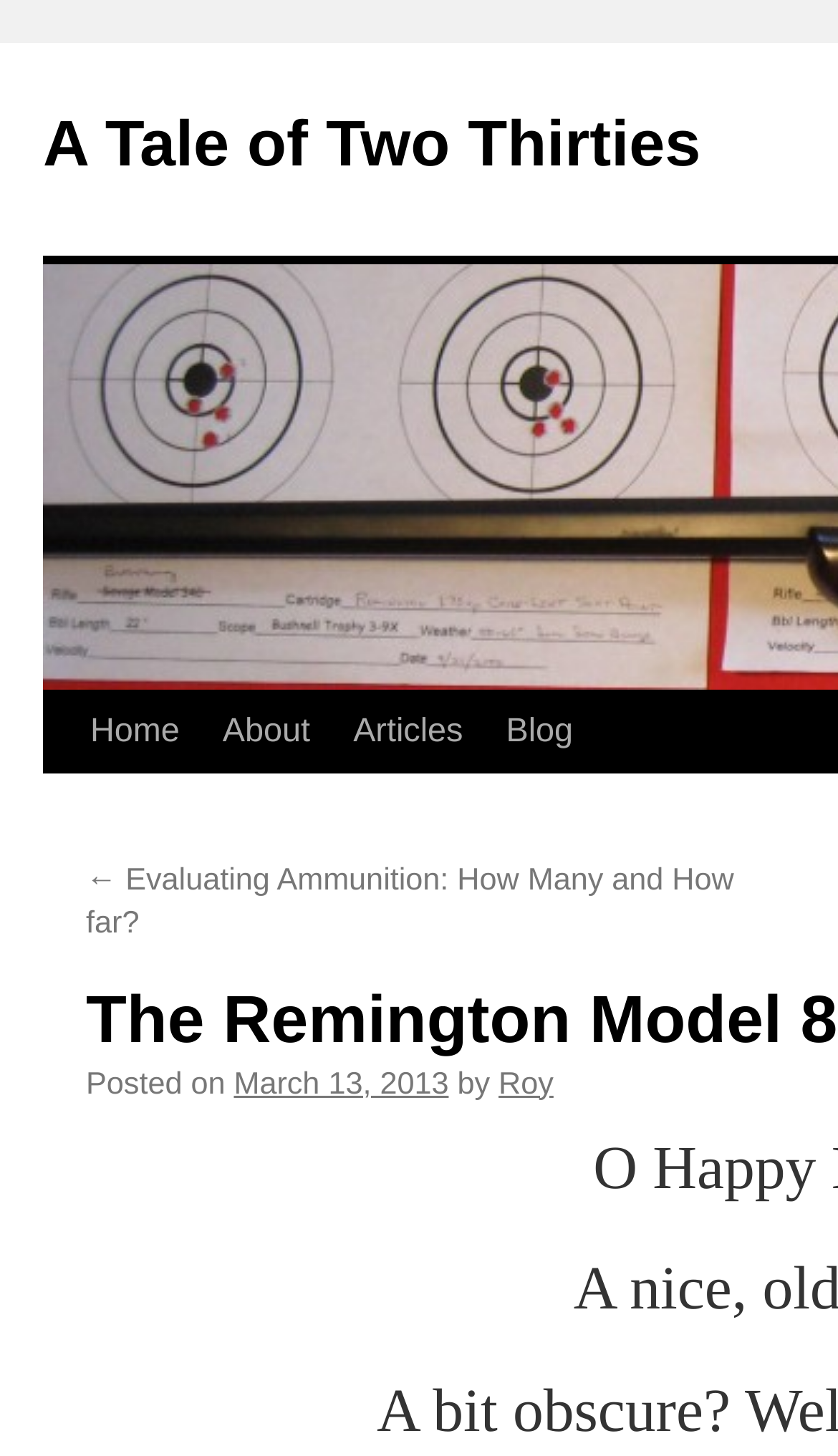Using floating point numbers between 0 and 1, provide the bounding box coordinates in the format (top-left x, top-left y, bottom-right x, bottom-right y). Locate the UI element described here: Real Estate

None